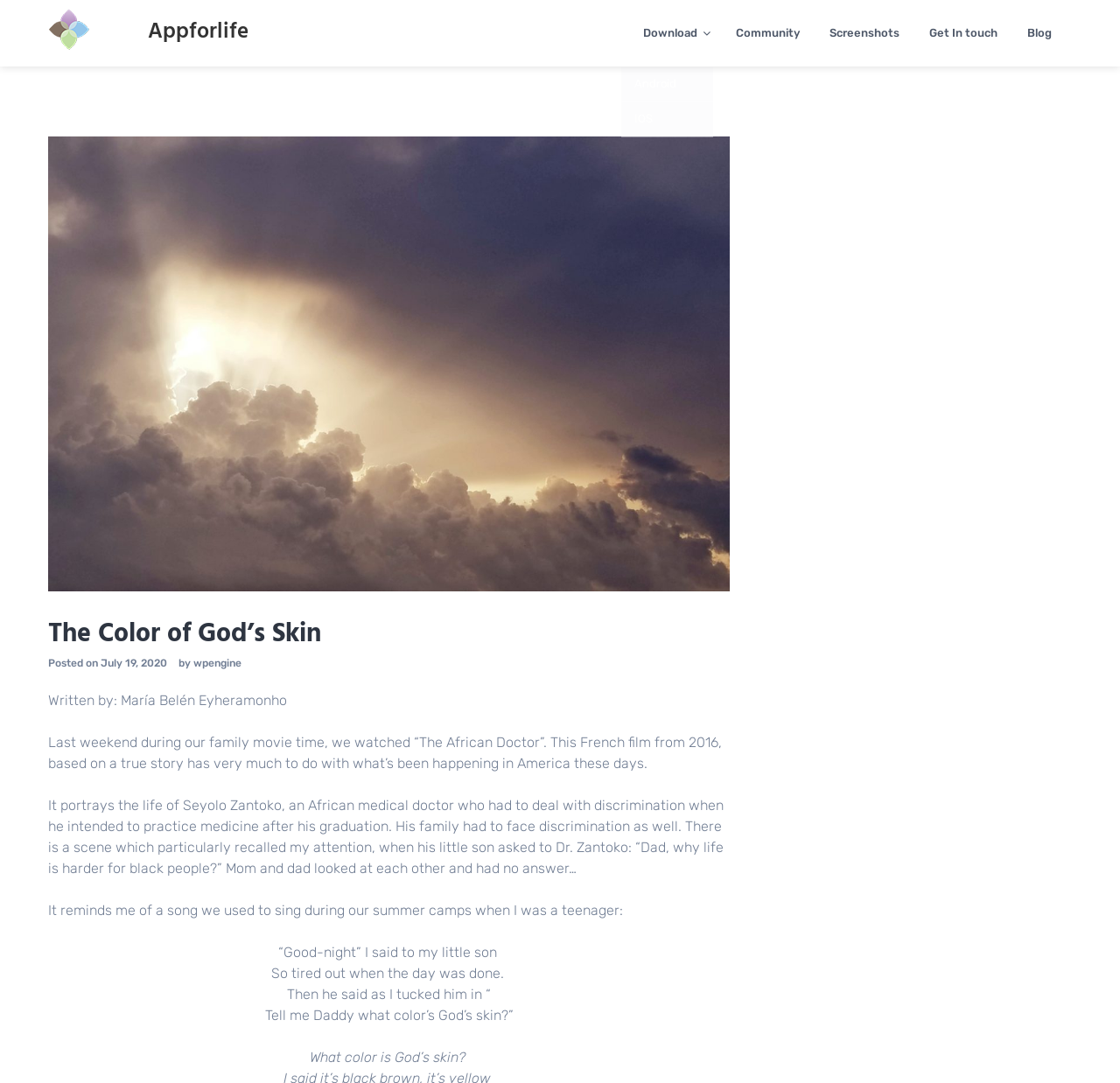Reply to the question with a brief word or phrase: What is the question asked by the little son in the blog post?

What color is God’s skin?